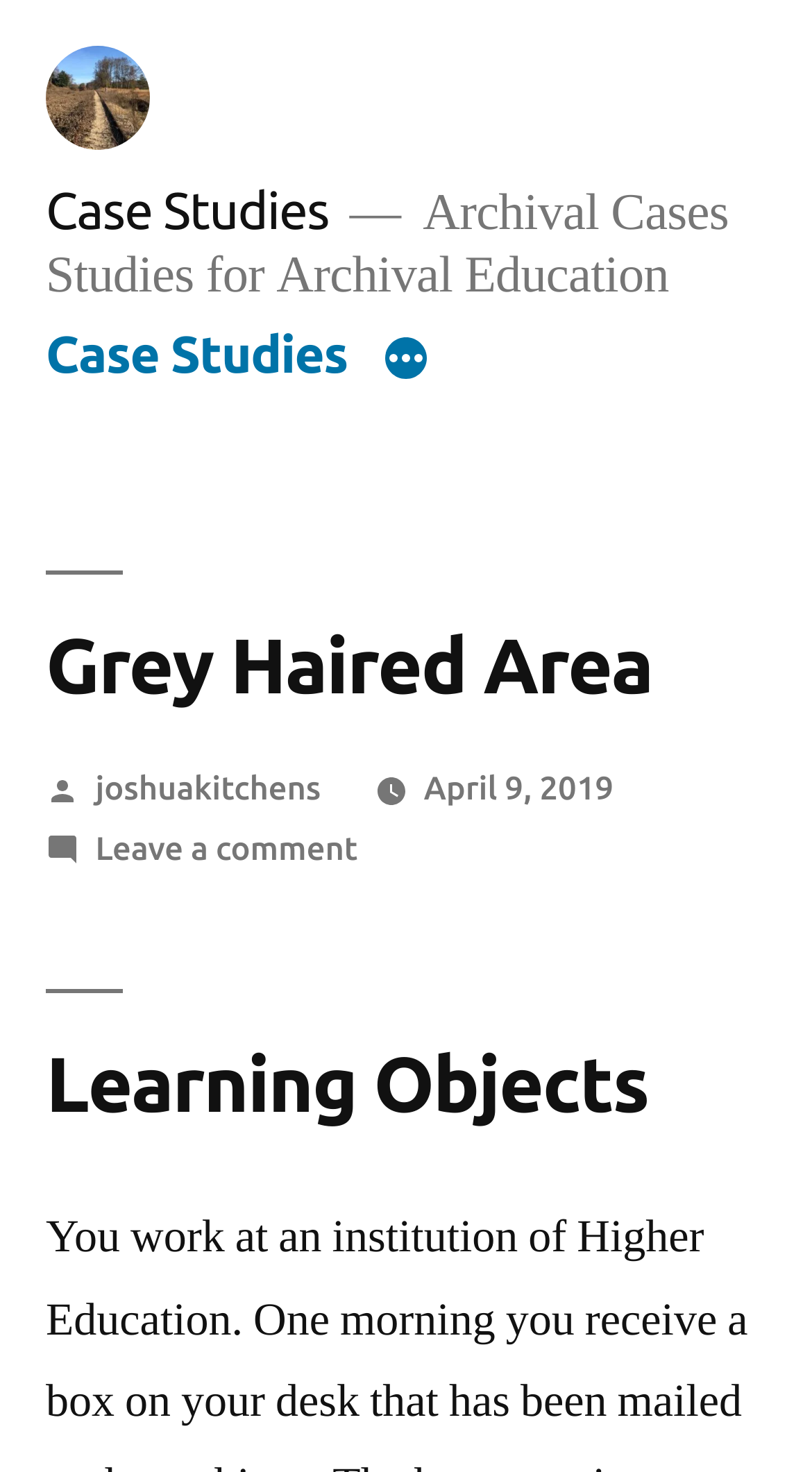Summarize the webpage with a detailed and informative caption.

The webpage is about case studies in archival education, specifically featuring a story called "Grey Haired Area". At the top left of the page, there is a link and an image, both labeled "Case Studies". Below this, there is a static text element that reads "Archival Cases Studies for Archival Education". 

To the right of the static text, there is a top menu navigation element that contains a link to "Case Studies" and a button labeled "More" that has a popup menu. 

Below the top menu, there is a header section that contains a heading element labeled "Grey Haired Area". Within this section, there is a static text element that reads "Posted by", followed by a link to the author's name, "joshuakitchens". Next to the author's name, there is a link to the date "April 9, 2019", which also contains a time element. 

Further down, there is a link to "Leave a comment on Grey Haired Area". Below the header section, there is another heading element labeled "Learning Objects", which appears to be the title of the case study.